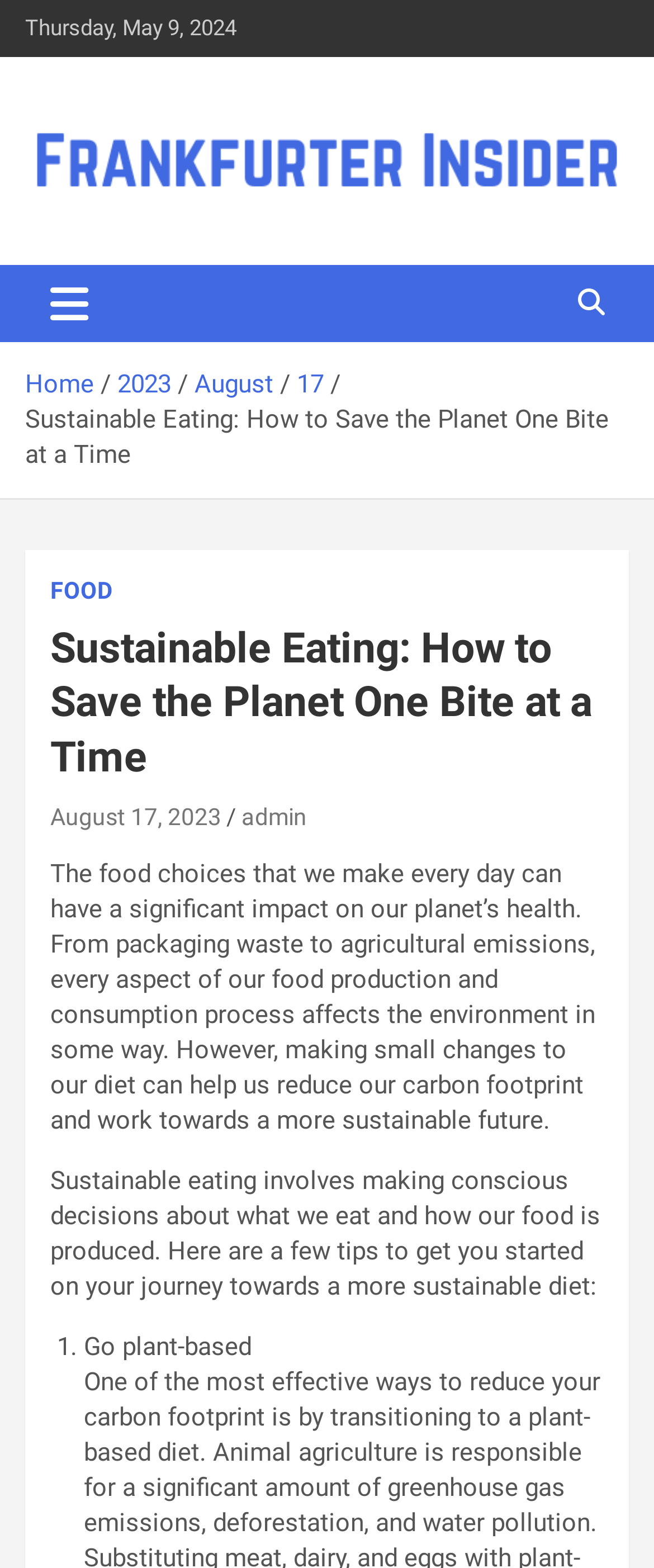Given the description of a UI element: "sara@beneaththesurfacenews.com", identify the bounding box coordinates of the matching element in the webpage screenshot.

None